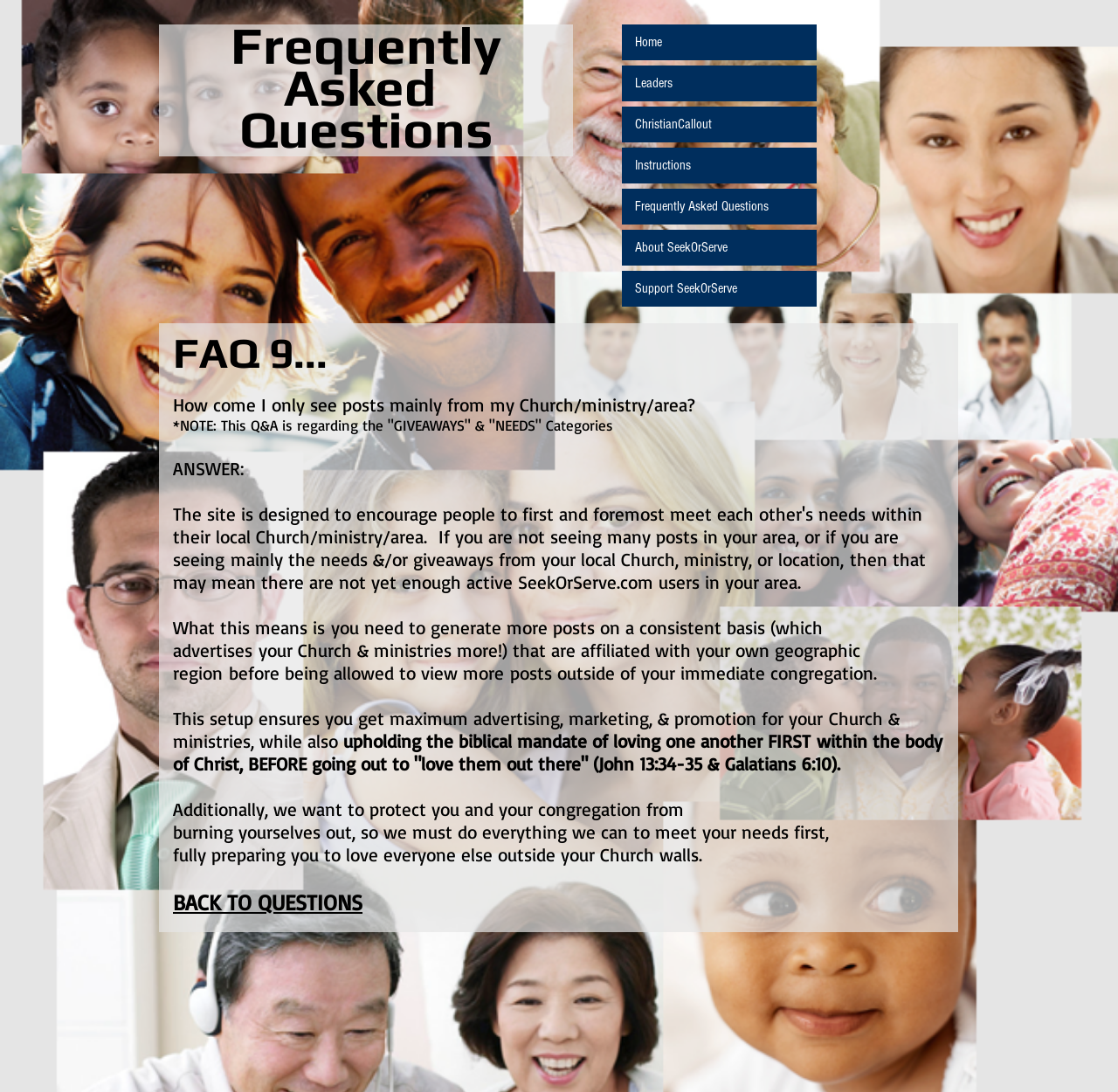Determine the bounding box coordinates of the clickable region to execute the instruction: "Click on the 'Home' link". The coordinates should be four float numbers between 0 and 1, denoted as [left, top, right, bottom].

[0.556, 0.022, 0.73, 0.055]